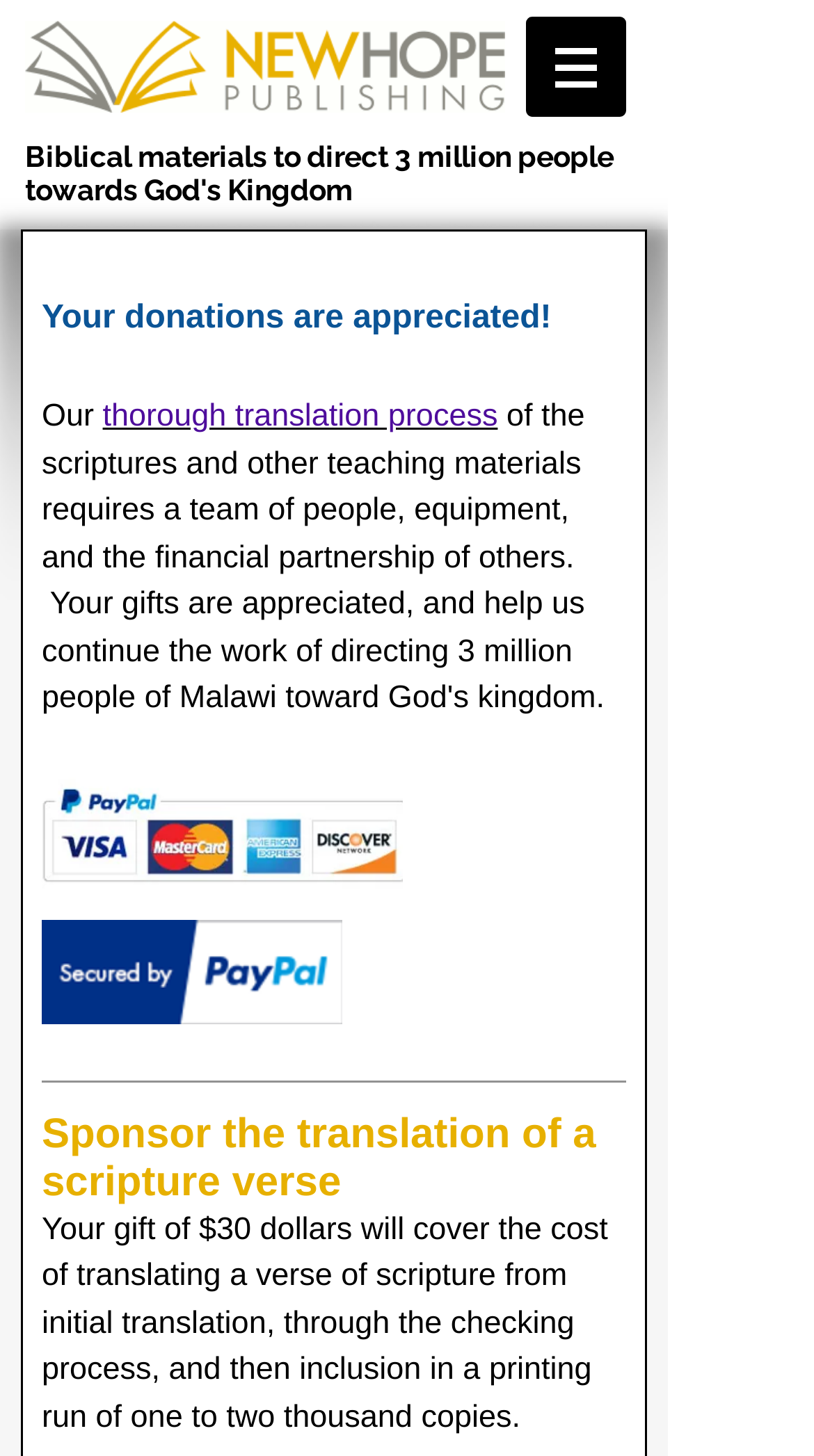Identify the bounding box for the described UI element. Provide the coordinates in (top-left x, top-left y, bottom-right x, bottom-right y) format with values ranging from 0 to 1: aria-label="Open navigation menu"

None